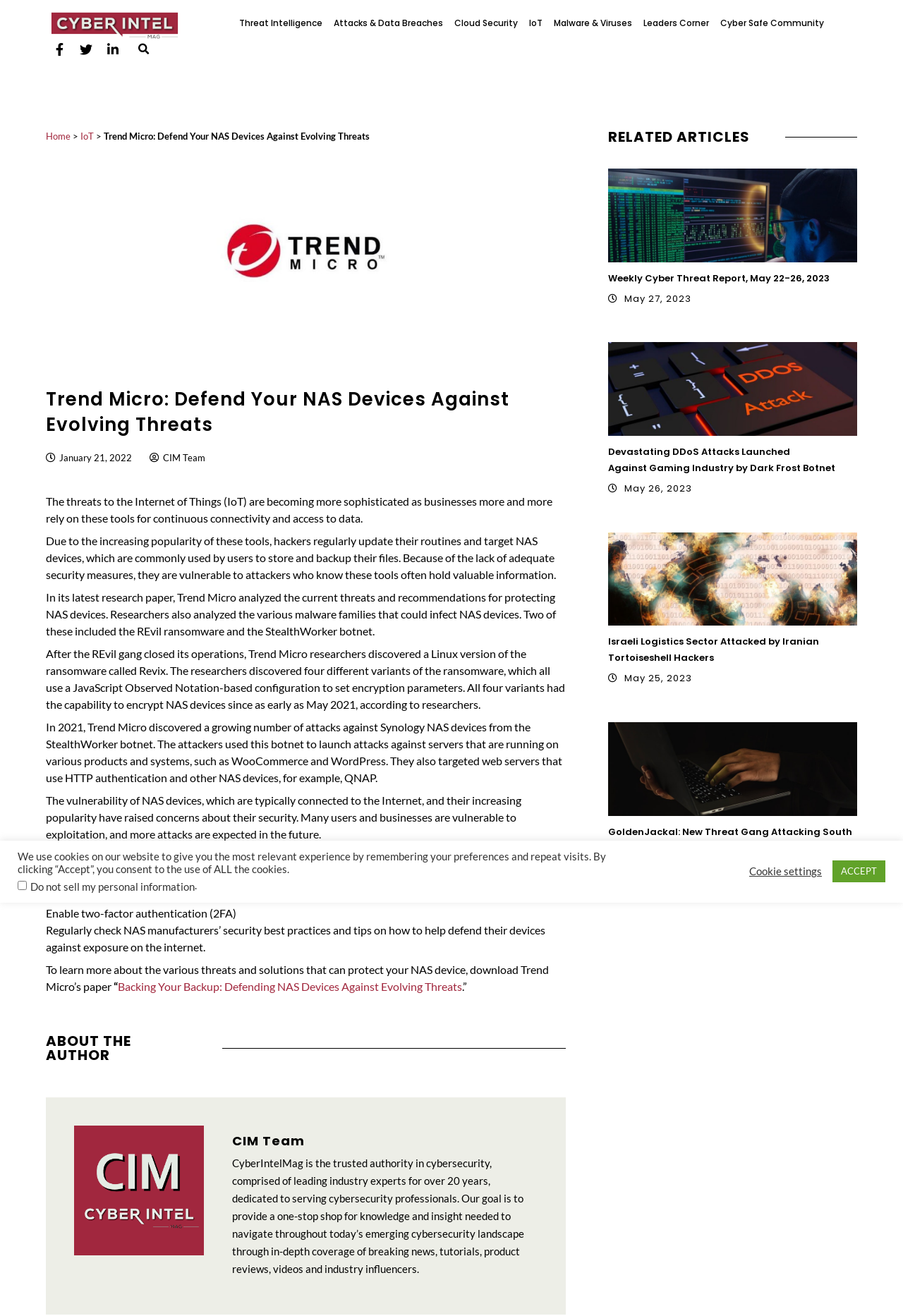Please predict the bounding box coordinates of the element's region where a click is necessary to complete the following instruction: "Click on Threat Intelligence". The coordinates should be represented by four float numbers between 0 and 1, i.e., [left, top, right, bottom].

[0.265, 0.007, 0.357, 0.028]